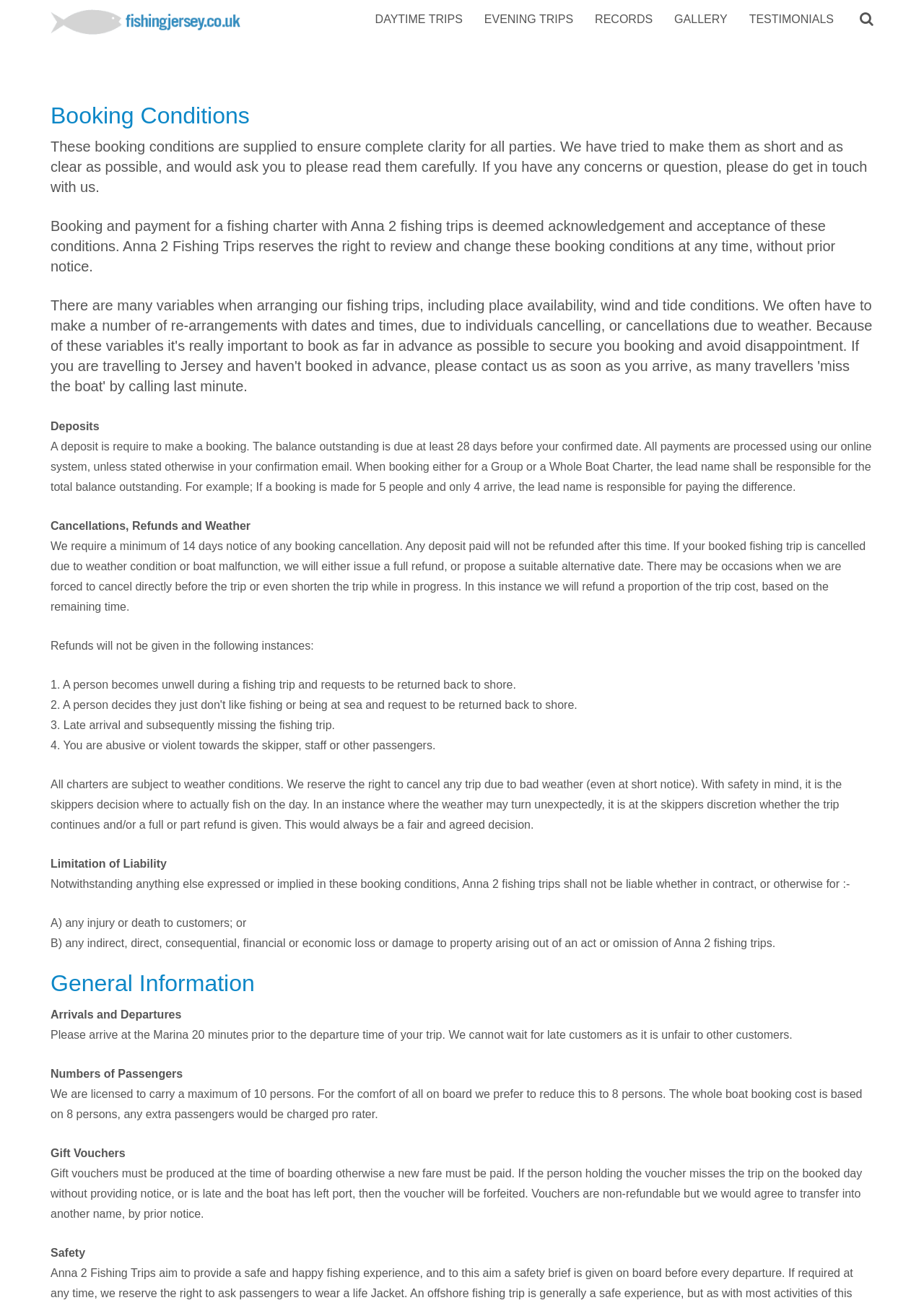Using the information shown in the image, answer the question with as much detail as possible: What is the minimum notice period for cancelling a booking?

The webpage states that a minimum of 14 days notice is required for any booking cancellation, and any deposit paid will not be refunded after this time.